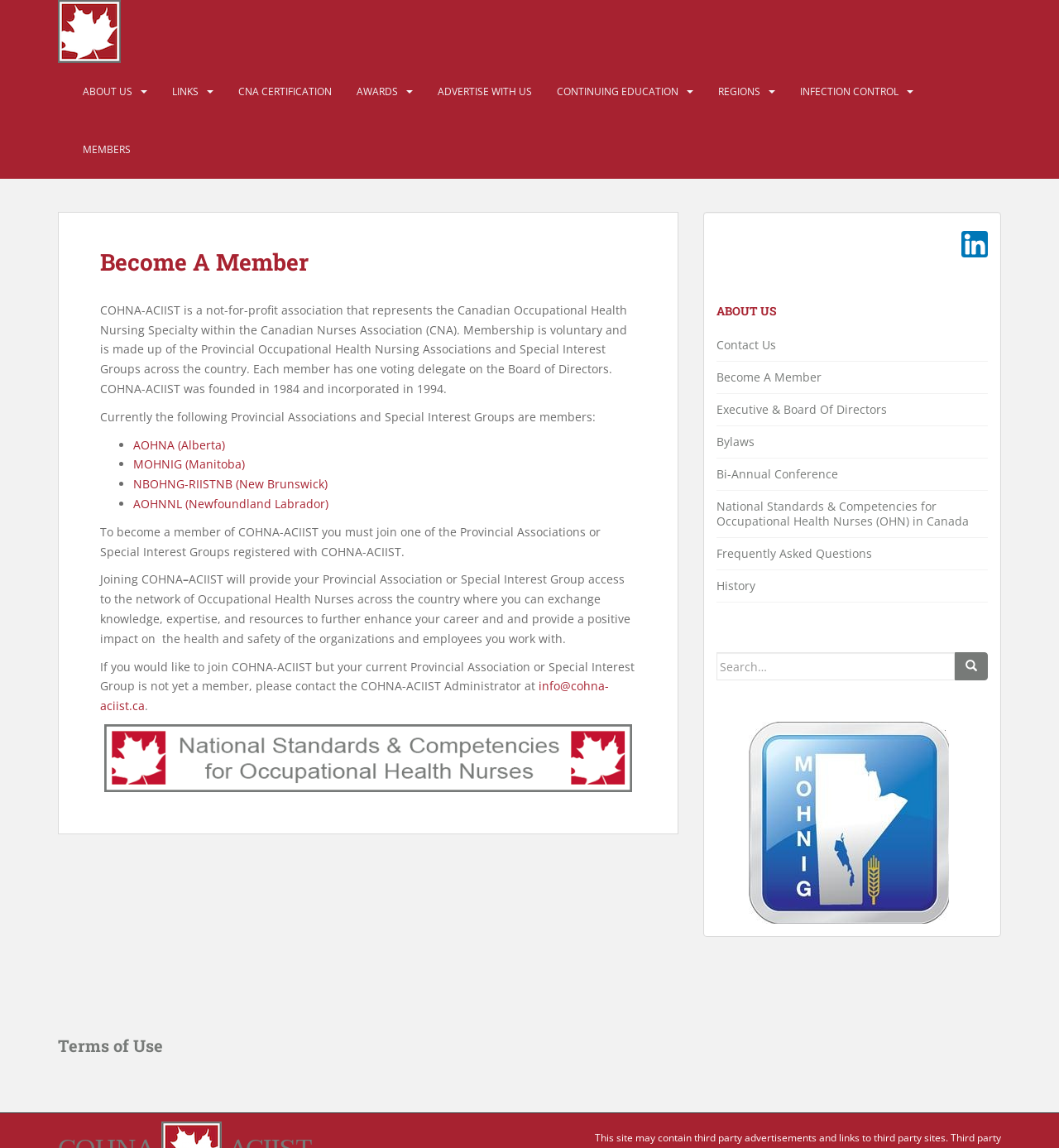Identify the bounding box coordinates of the specific part of the webpage to click to complete this instruction: "Search for:".

[0.677, 0.568, 0.902, 0.593]